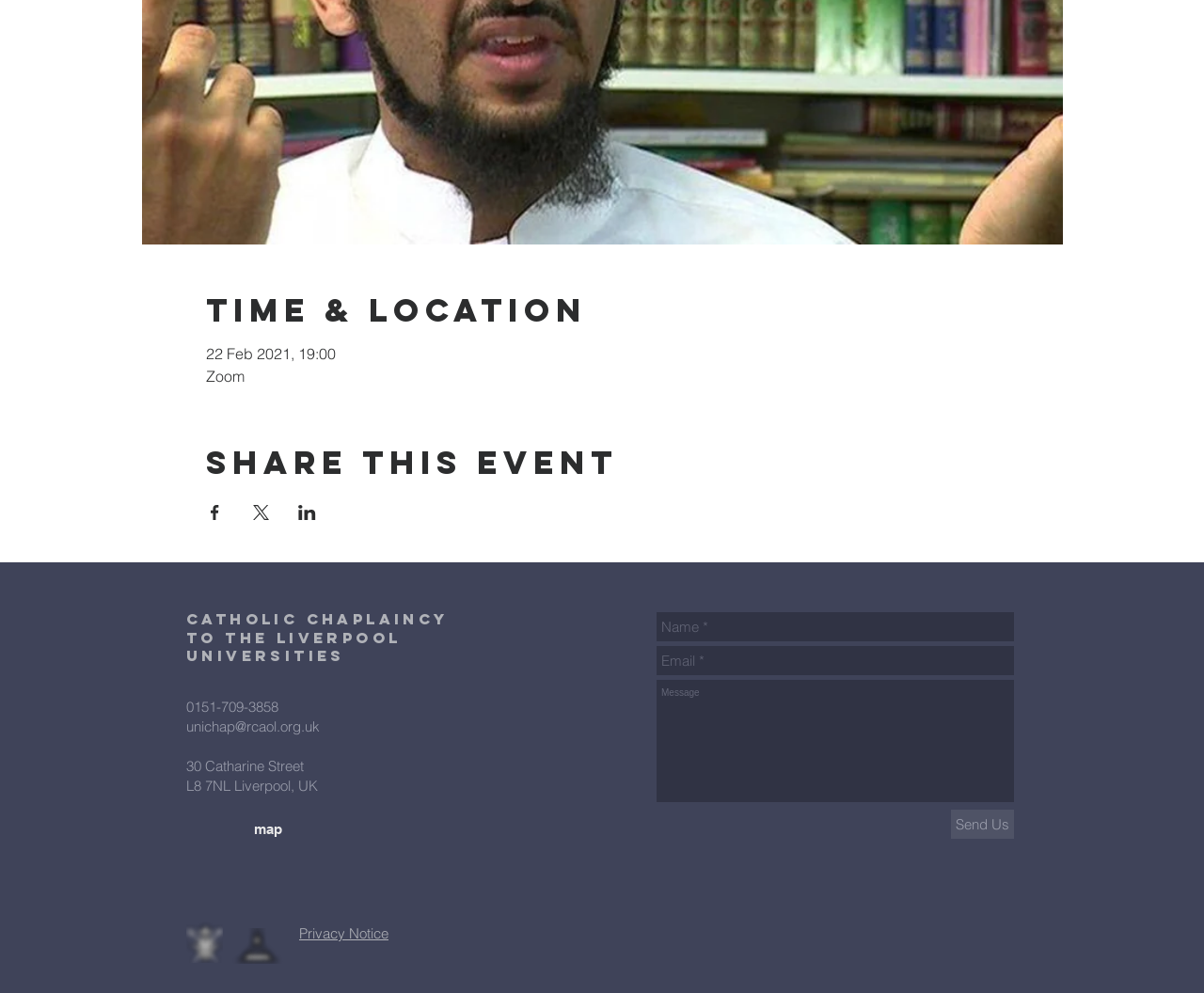What is the contact email of the Catholic Chaplaincy?
Please give a detailed and thorough answer to the question, covering all relevant points.

The contact email of the Catholic Chaplaincy can be found in the section below the 'Time & Location' section. The link element with the OCR text 'unichap@rcaol.org.uk' provides the exact email address of the Chaplaincy.